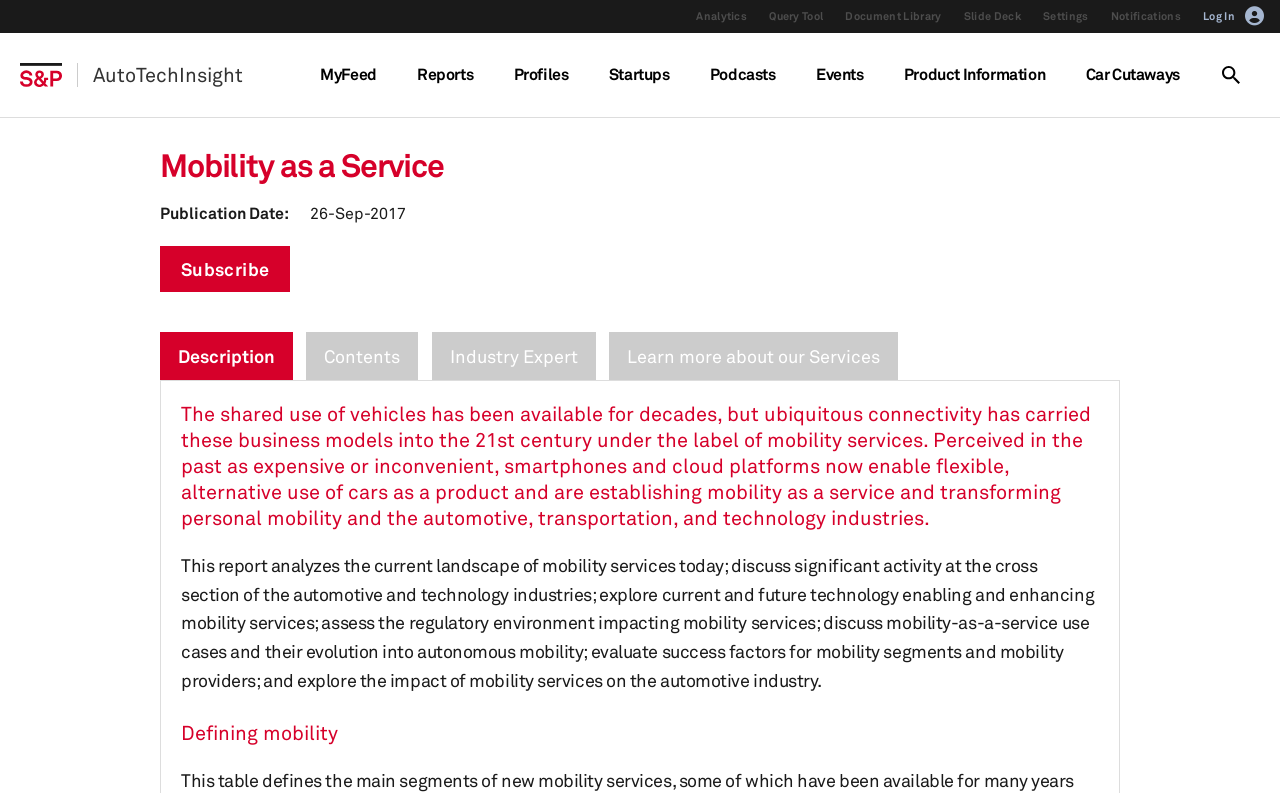Explain the webpage's layout and main content in detail.

The webpage is focused on providing insights and information on the automotive technology industry, specifically on mobility as a service. At the top, there are several navigation links, including "Analytics", "Query Tool", "Document Library", "Slide Deck", "Settings", and "Notifications", which are aligned horizontally. To the right of these links, there is a "Log In" button.

On the left side of the page, there is a vertical menu with links to "home", "MyFeed", "Reports", "Profiles", "Startups", "Podcasts", "Events", and "Car Cutaways". Below this menu, there is a heading that reads "Mobility as a Service".

The main content of the page is divided into sections. The first section has a table with a single row, displaying information about a publication, including the publication date. Below the table, there are several links, including "Subscribe", "Description", "Contents", "Industry Expert", and "Learn more about our Services".

The next section has a heading that provides an overview of mobility services, followed by a lengthy paragraph that analyzes the current landscape of mobility services, discusses significant activity at the cross section of the automotive and technology industries, and explores current and future technology enabling and enhancing mobility services.

Further down, there is another heading that reads "Defining mobility", which suggests that this section may provide a detailed explanation of what mobility as a service entails.